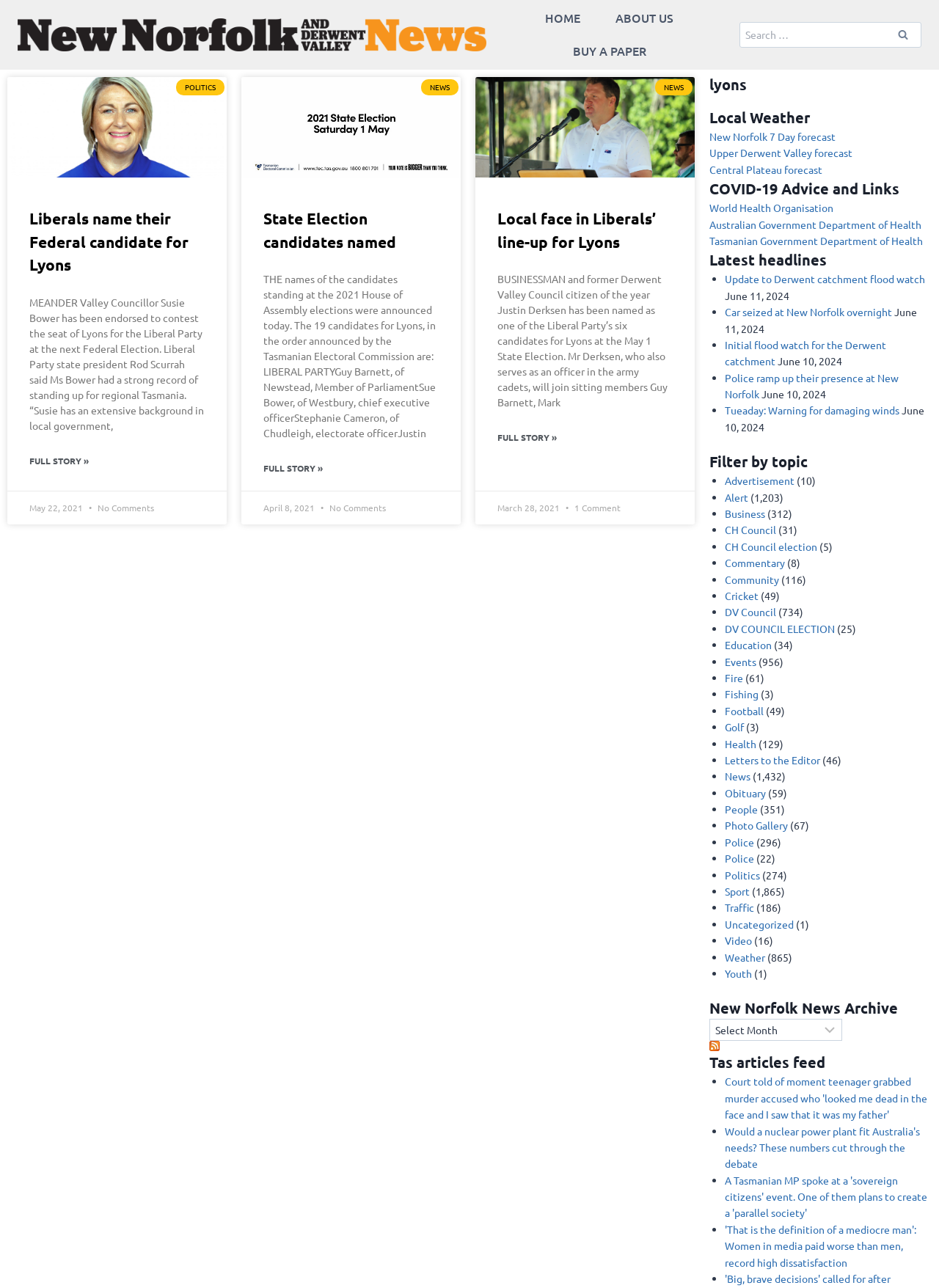Predict the bounding box of the UI element based on this description: "parent_node: Search for: value="Search"".

[0.942, 0.017, 0.981, 0.037]